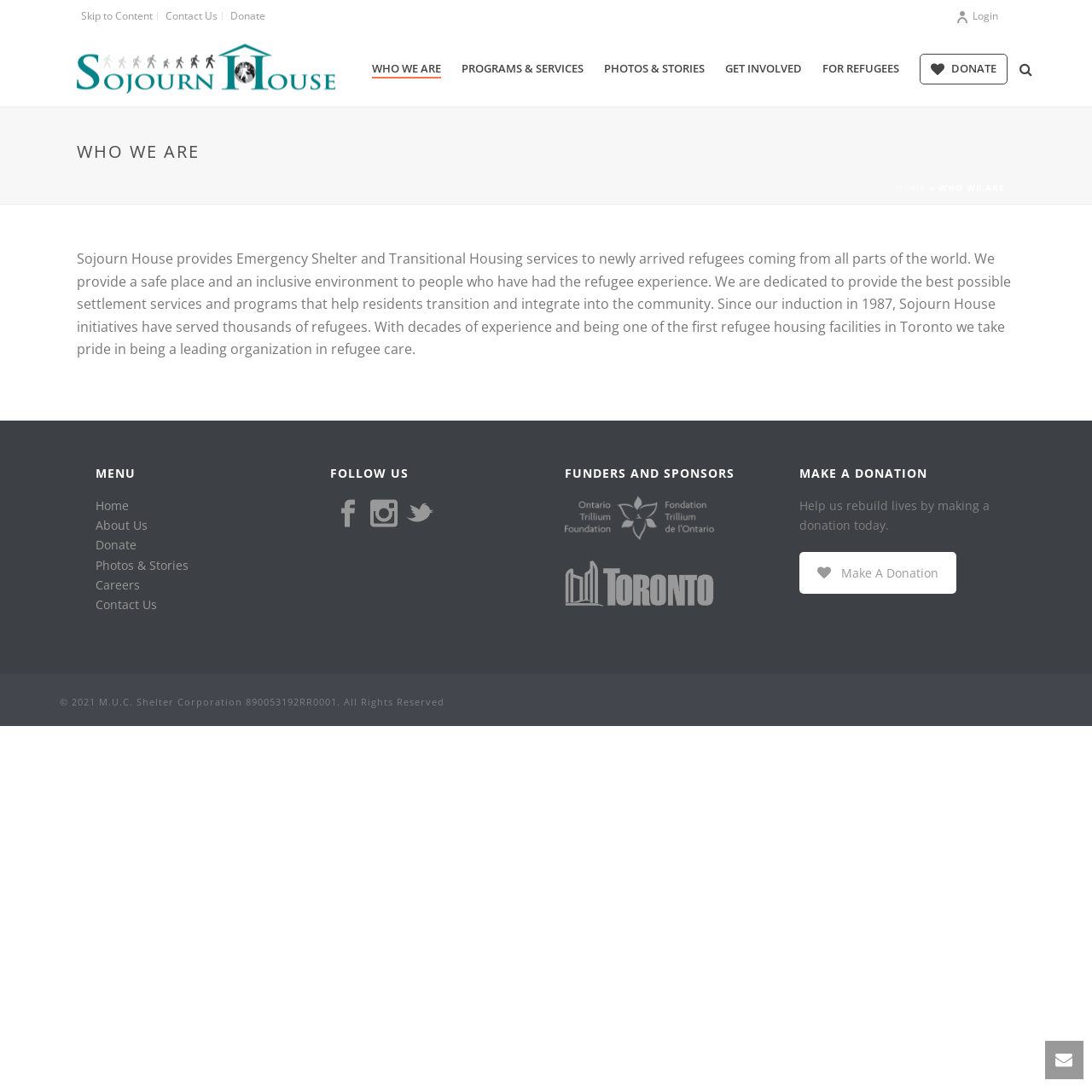Given the webpage screenshot, identify the bounding box of the UI element that matches this description: "Programs & Services".

[0.413, 0.055, 0.544, 0.072]